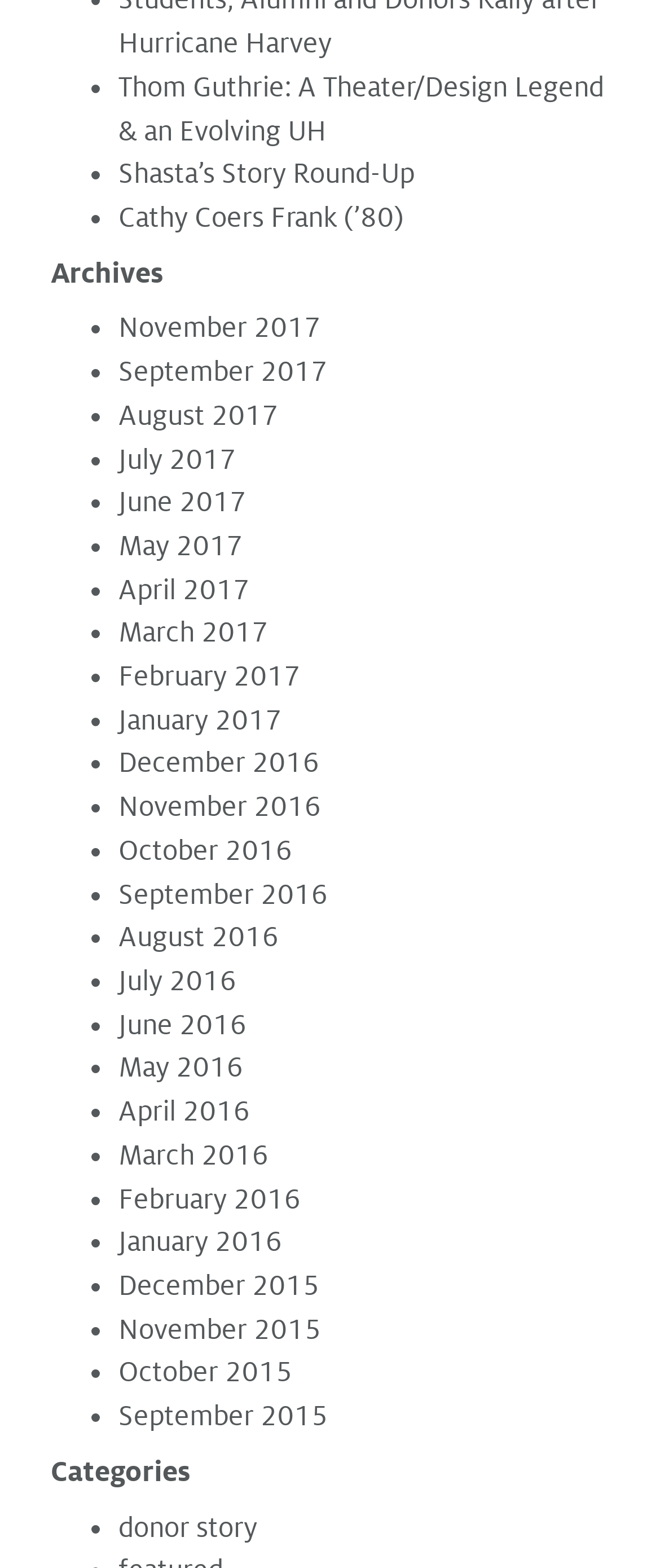What is the main category of the webpage?
Answer the question using a single word or phrase, according to the image.

Archives